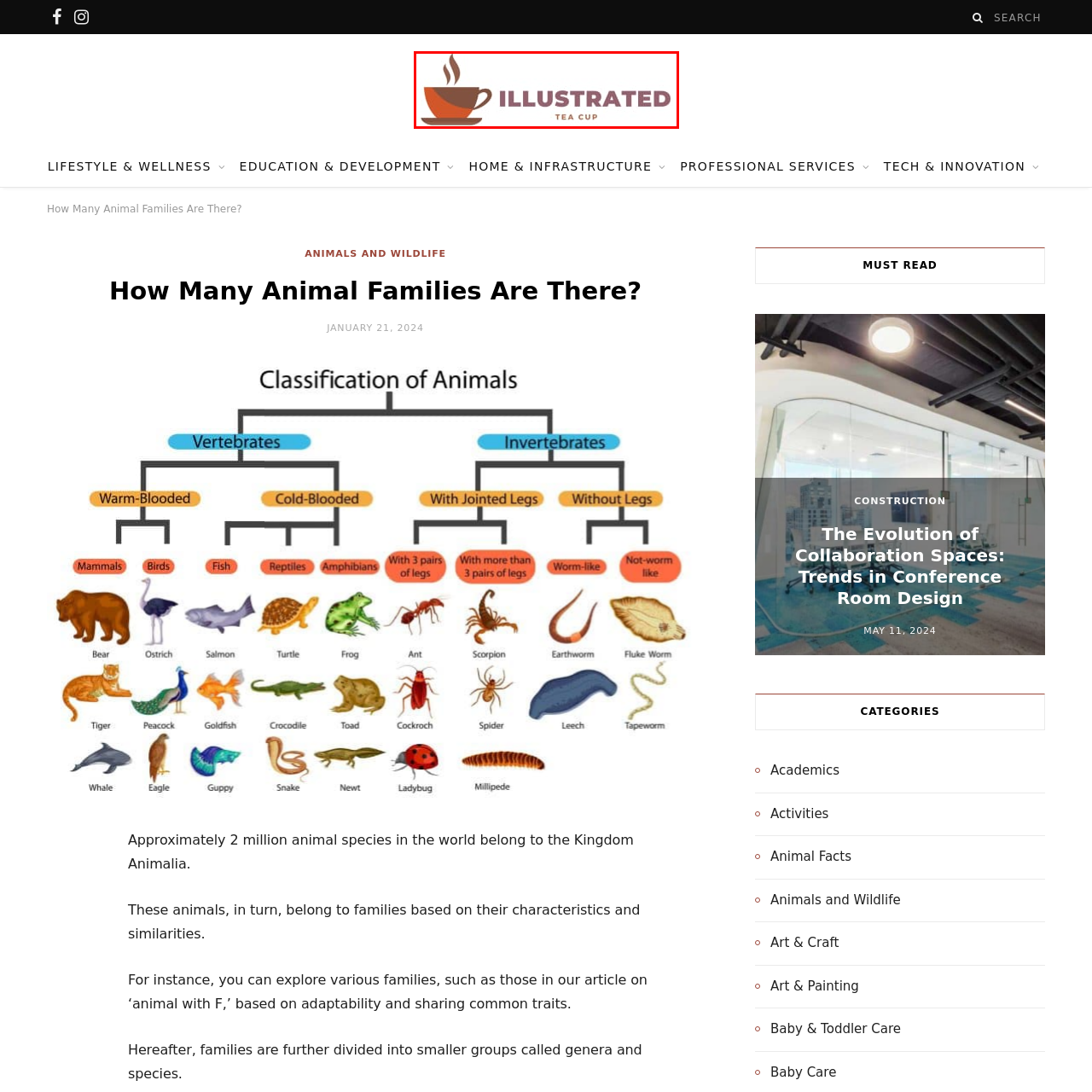Please examine the image within the red bounding box and provide an answer to the following question using a single word or phrase:
What type of content is the logo suitable for?

Lifestyle, wellness, or culinary